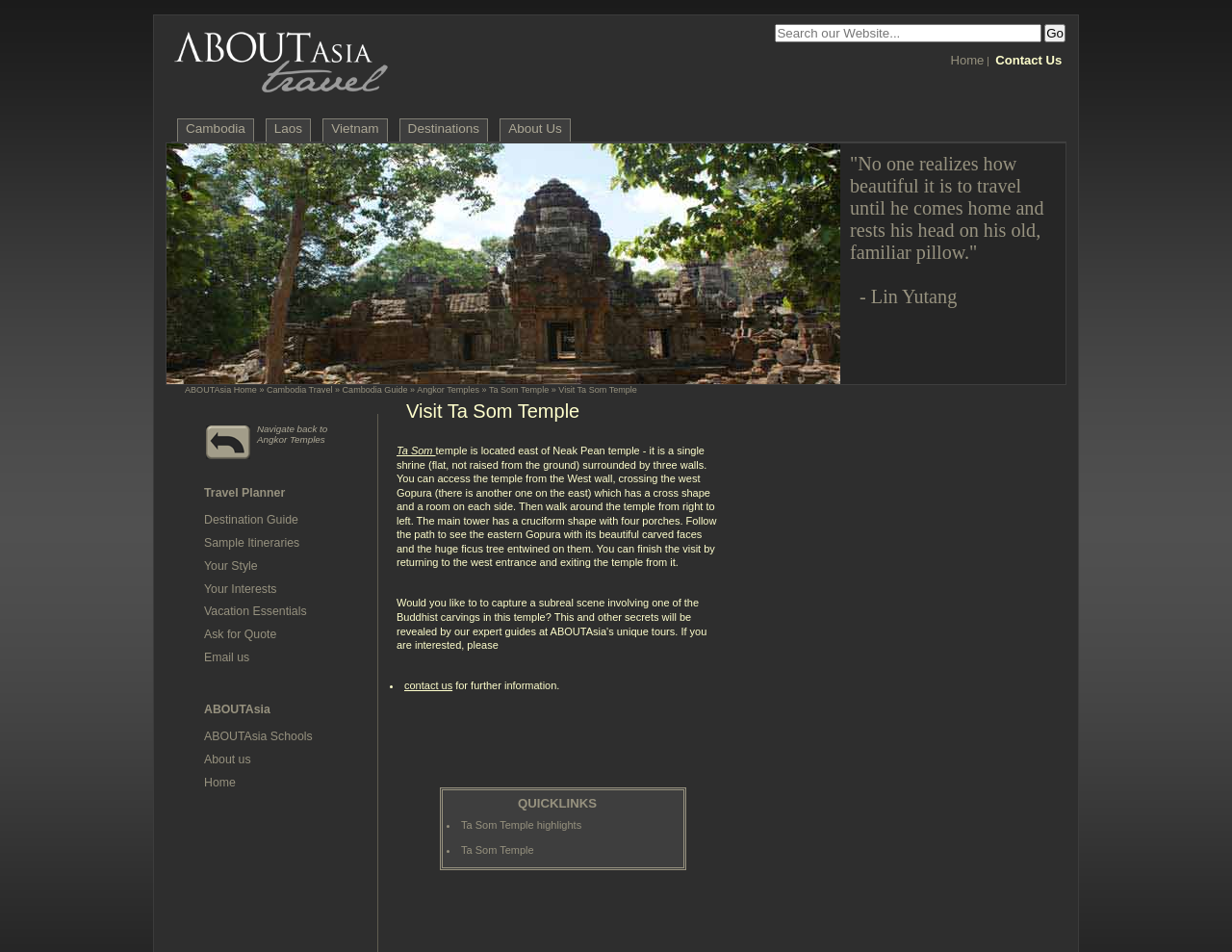Could you locate the bounding box coordinates for the section that should be clicked to accomplish this task: "Visit the Ta Som Temple highlights page".

[0.374, 0.861, 0.472, 0.873]